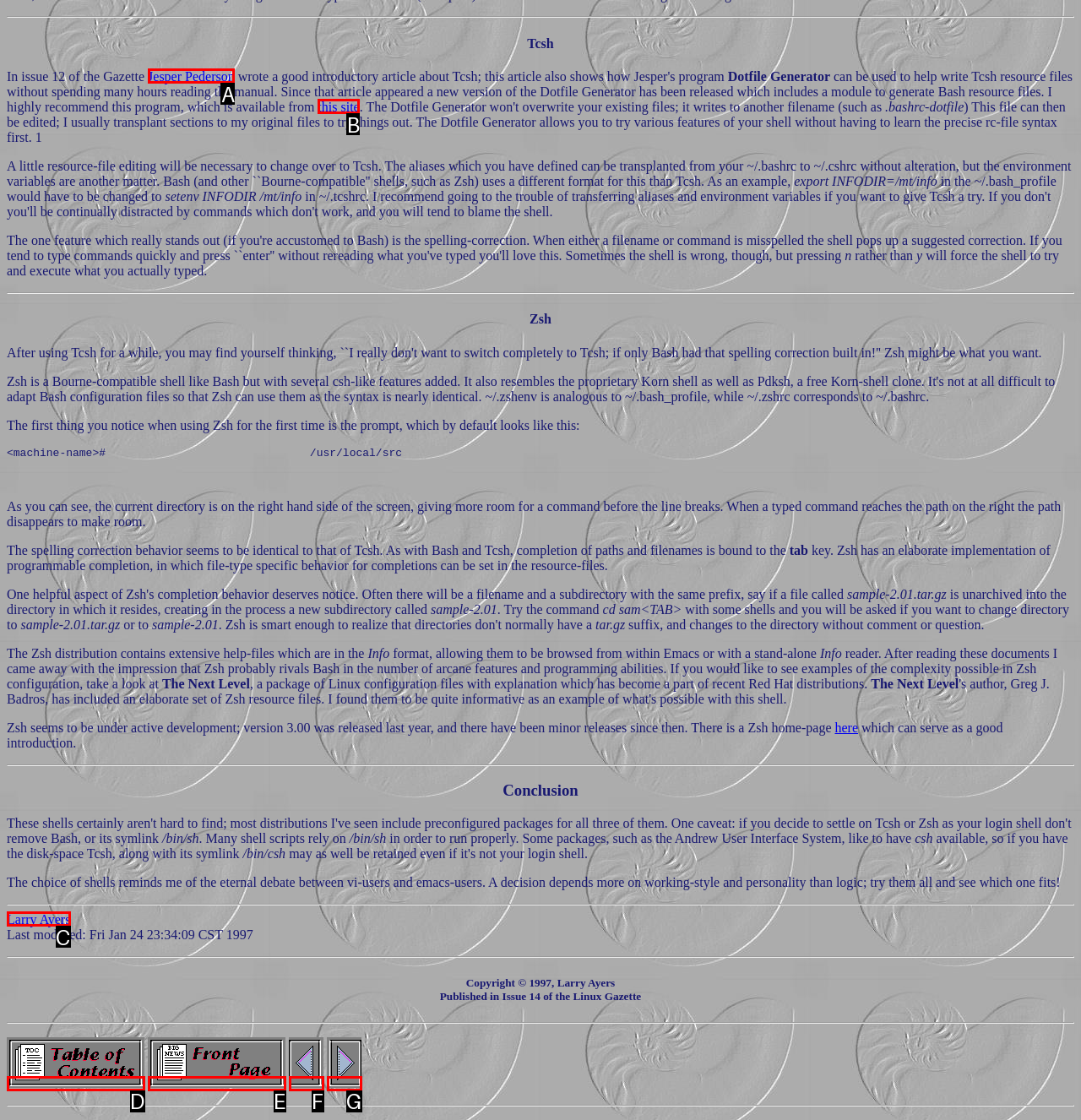Identify the HTML element that matches the description: Blackouts. Provide the letter of the correct option from the choices.

None